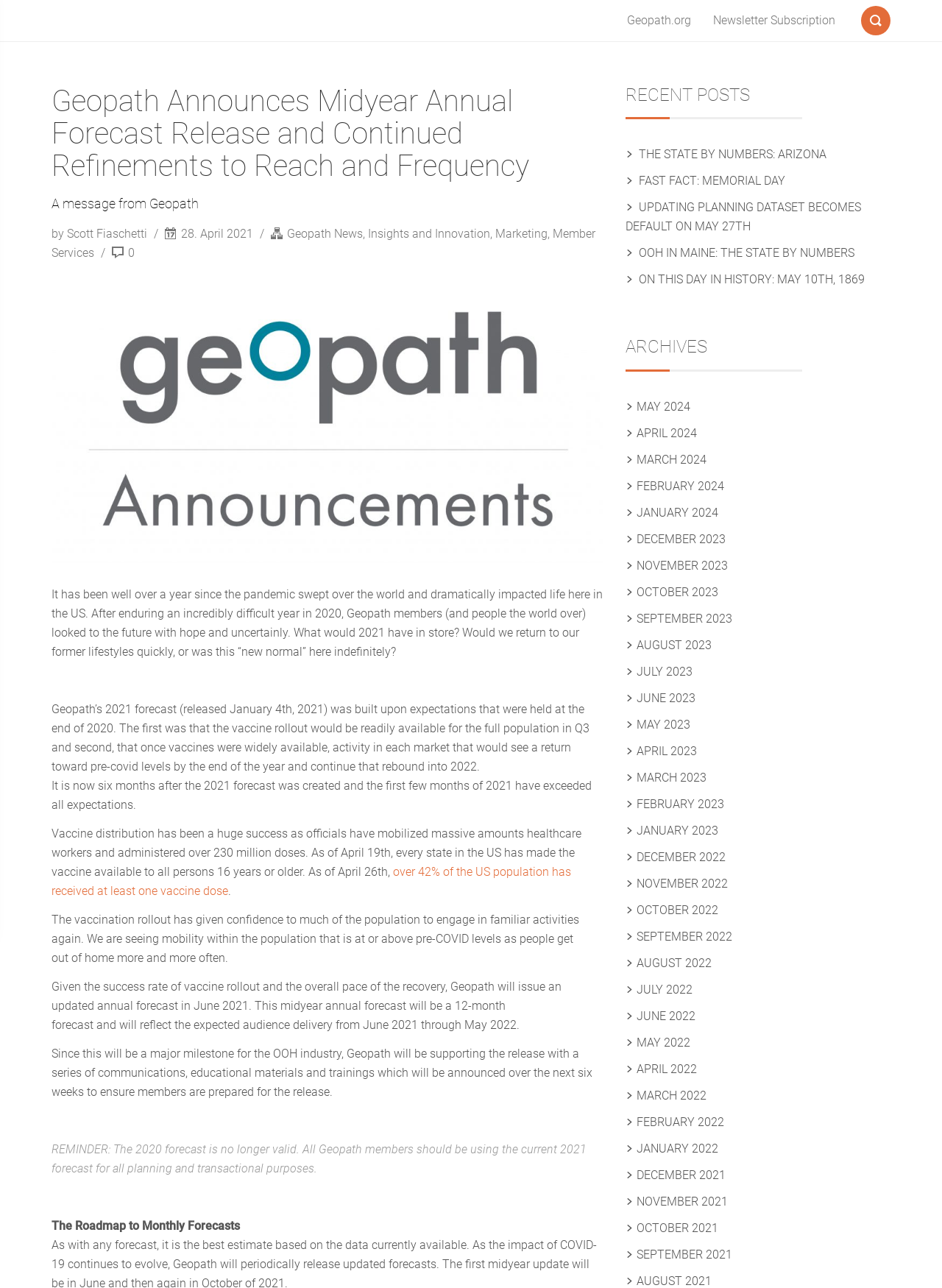Find the bounding box coordinates of the area to click in order to follow the instruction: "View recent post THE STATE BY NUMBERS: ARIZONA".

[0.678, 0.115, 0.88, 0.125]